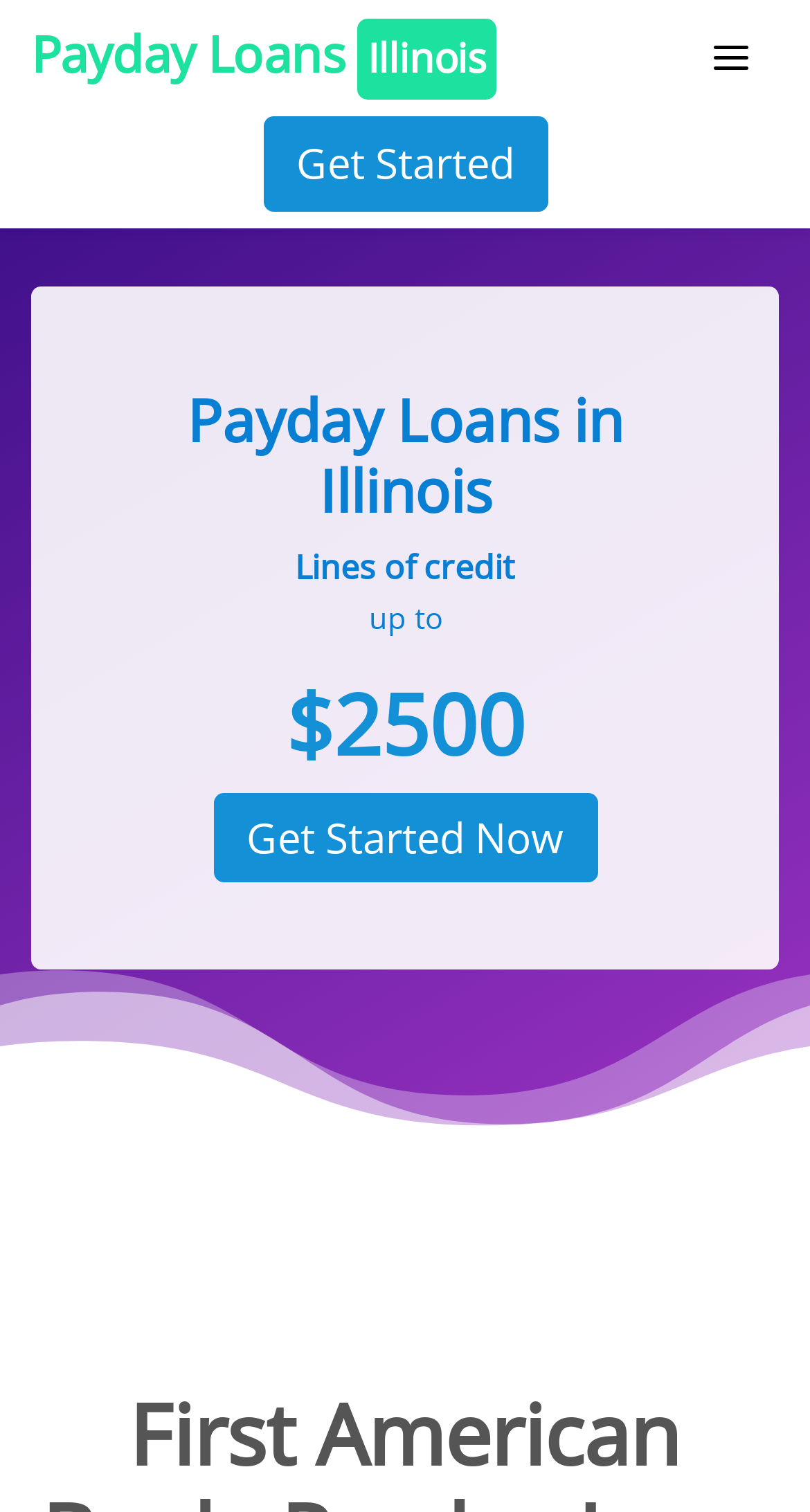Detail the webpage's structure and highlights in your description.

The webpage is about First American Bank, a payday loan company located in Elk Grove Village, IL. At the top left, there is a link to "Payday Loans Illinois". Next to it, on the top right, is a button to toggle navigation. Below the navigation button, there is a prominent link to "Get Started". 

The main content of the webpage is headed by "Payday Loans in Illinois", which is centered at the top. Below the heading, there are three lines of text. The first line mentions "Lines of credit", the second line says "up to", and the third line specifies the amount as "$2500". 

Further down, there is a call-to-action link to "Get Started Now". At the bottom of the page, there is a large image that spans the entire width of the page.